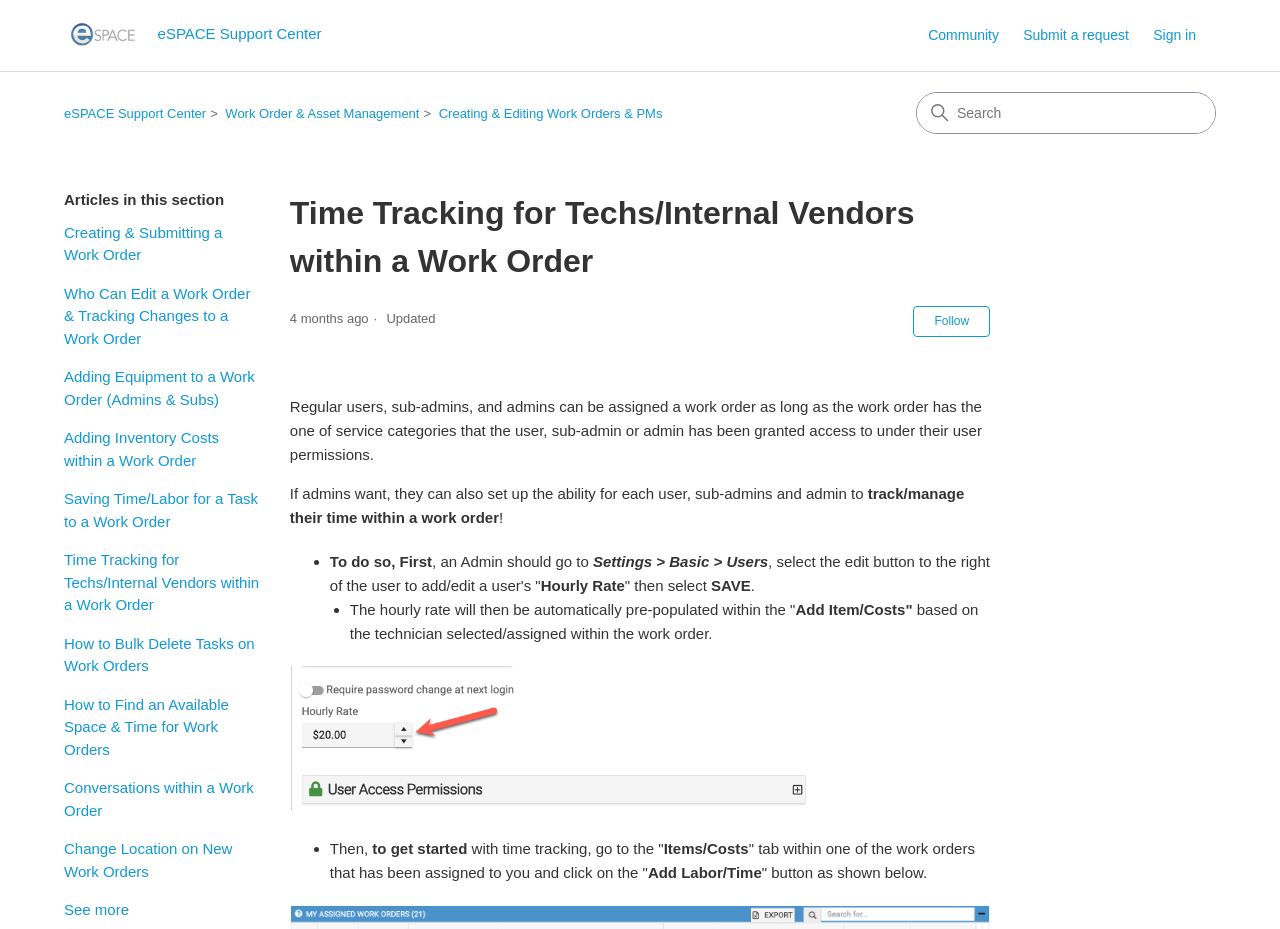From the screenshot, find the bounding box of the UI element matching this description: "Follow". Supply the bounding box coordinates in the form [left, top, right, bottom], each a float between 0 and 1.

[0.714, 0.33, 0.774, 0.362]